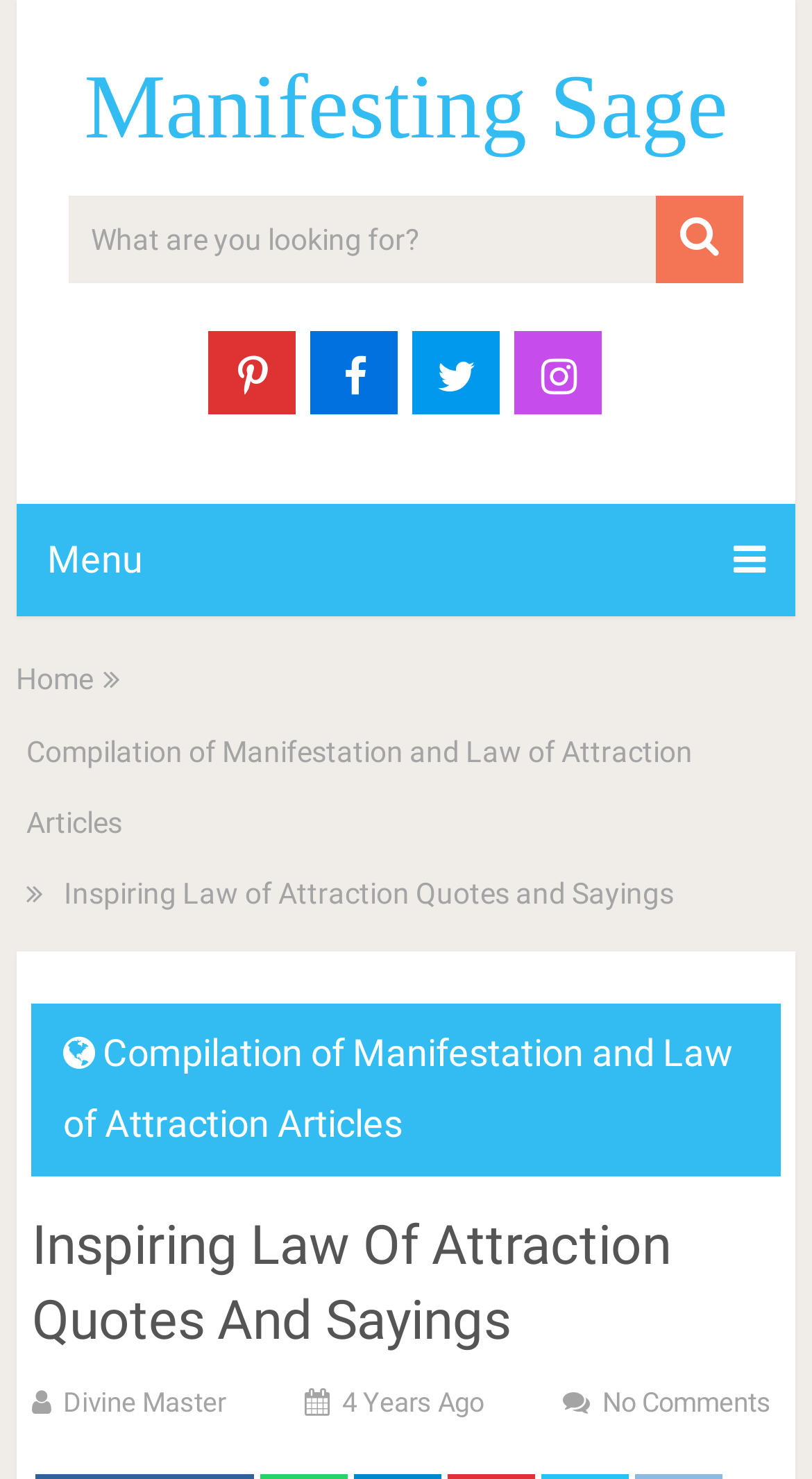Please respond to the question with a concise word or phrase:
What is the topic of the article?

Law of Attraction